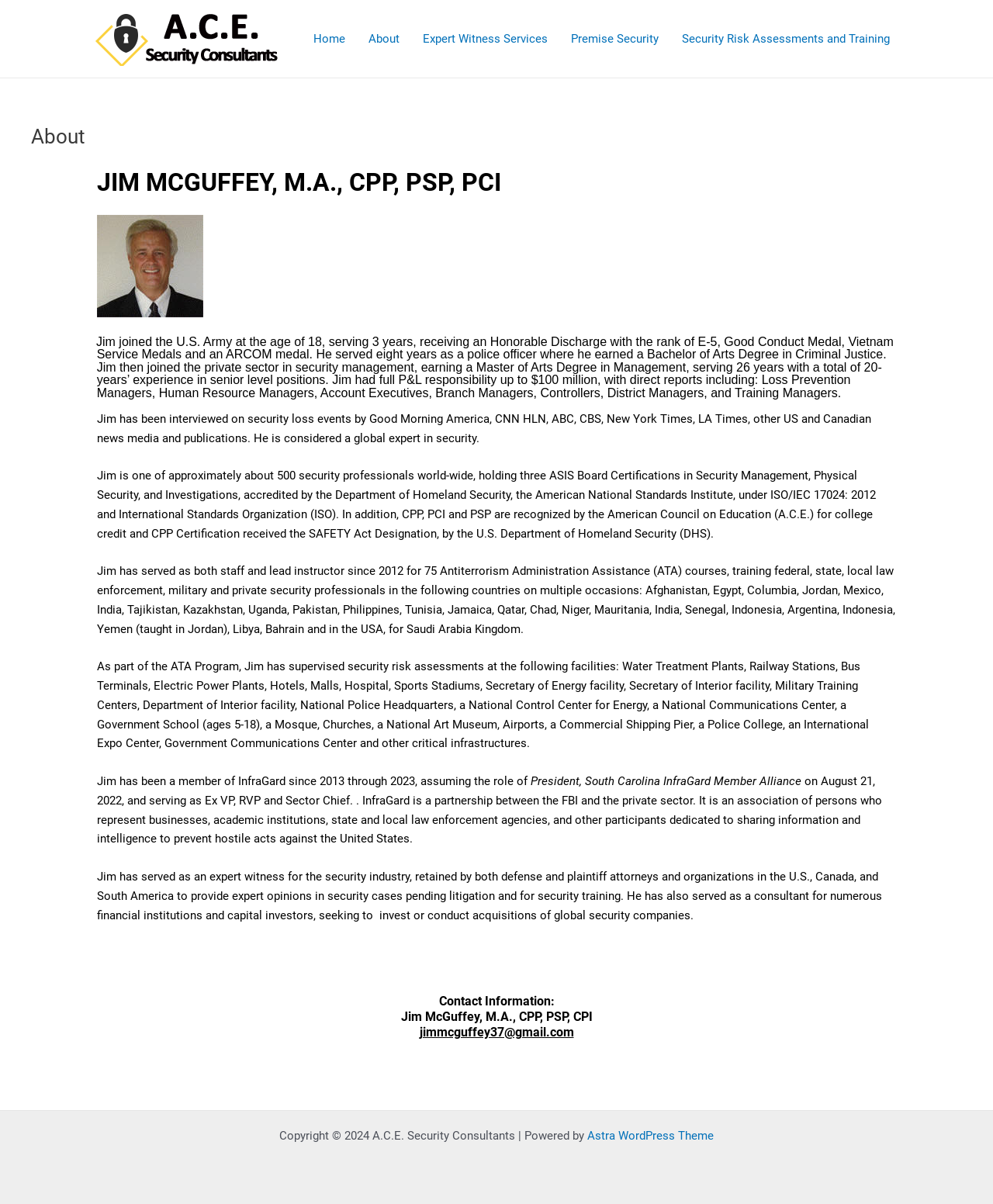What is the name of the theme used to power the website?
Based on the visual information, provide a detailed and comprehensive answer.

The answer can be found in the link element with the text 'Astra WordPress Theme' which is a sub-element of the StaticText element with the text 'Copyright © 2024 A.C.E. Security Consultants | Powered by'.